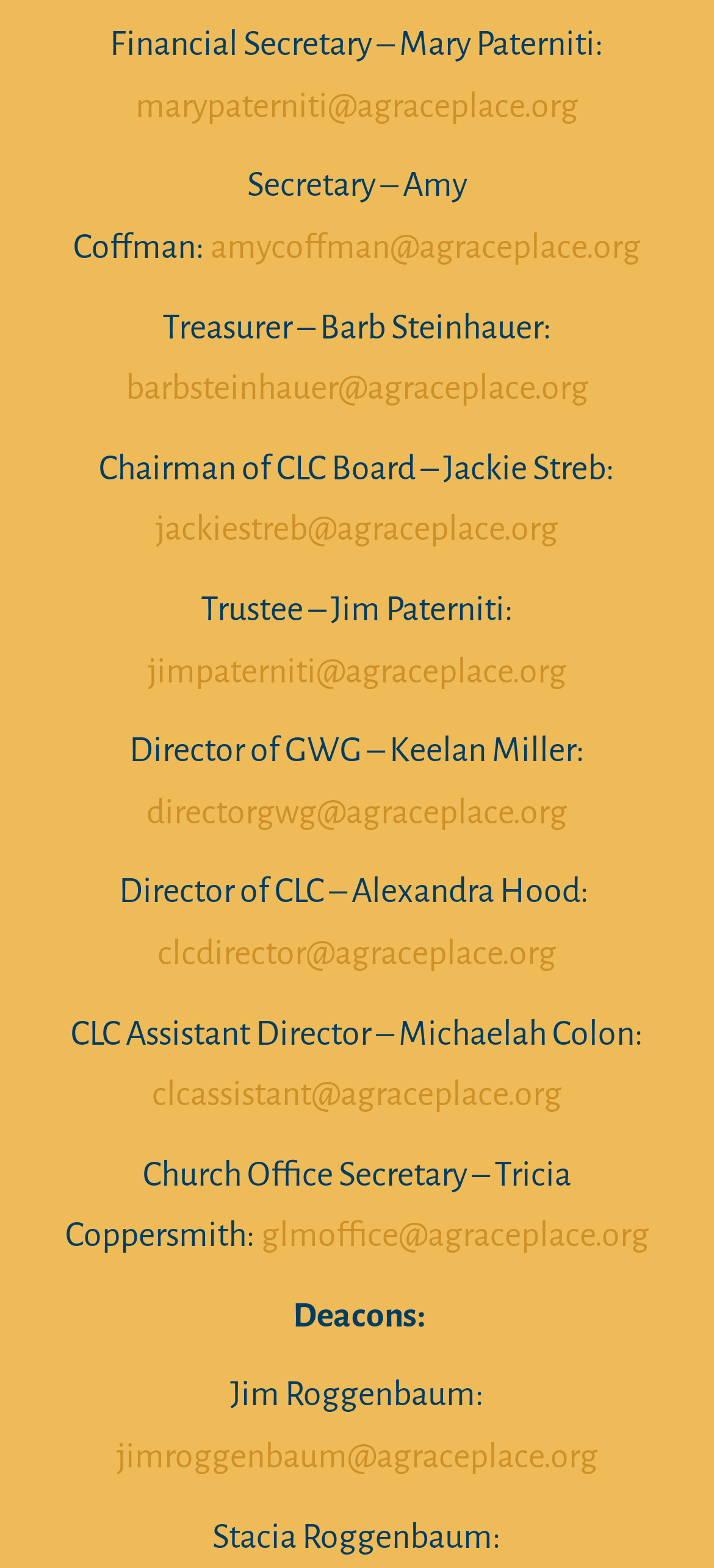Please find the bounding box coordinates of the element's region to be clicked to carry out this instruction: "Contact Director of GWG".

[0.205, 0.506, 0.795, 0.529]